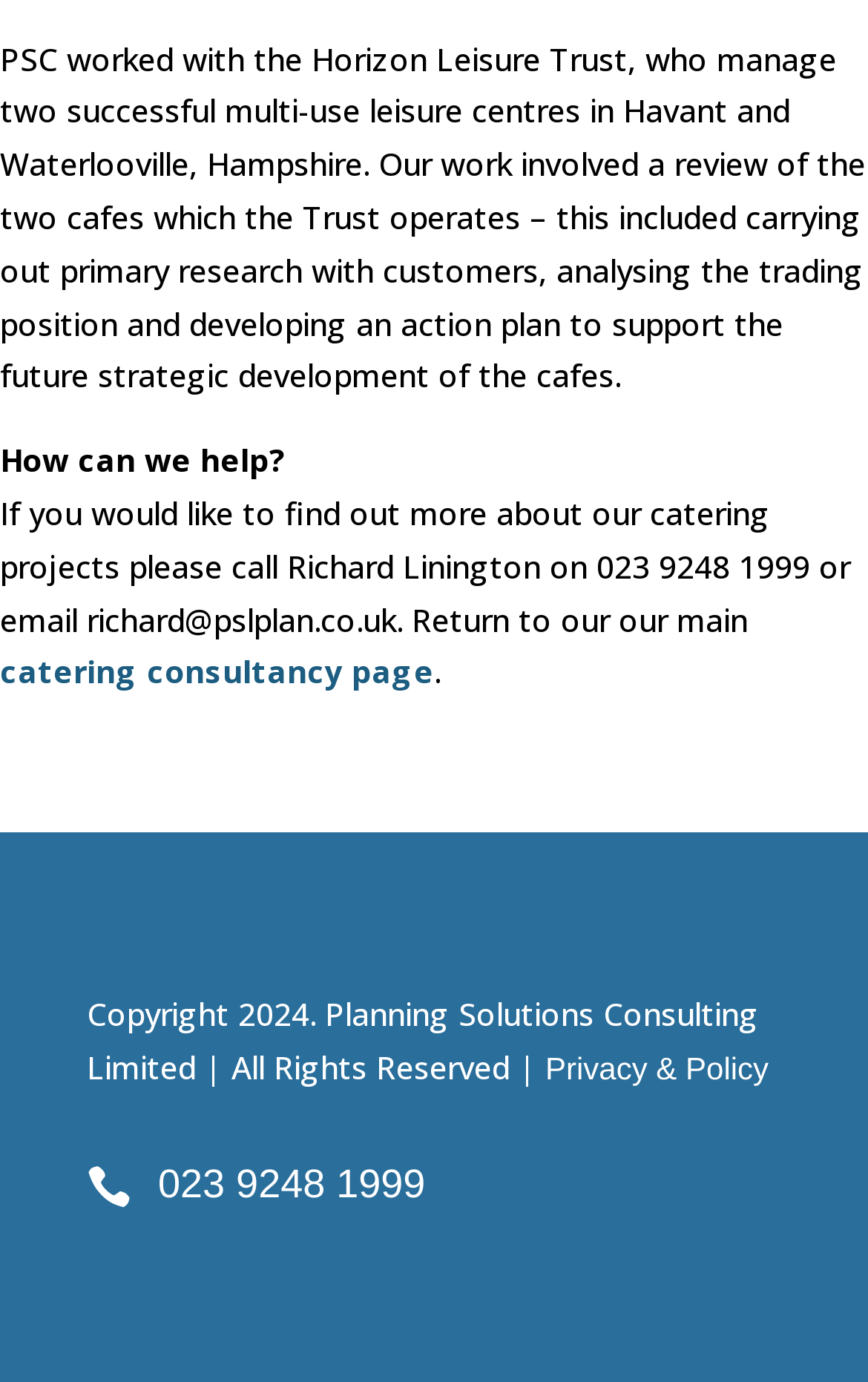Identify the bounding box for the described UI element. Provide the coordinates in (top-left x, top-left y, bottom-right x, bottom-right y) format with values ranging from 0 to 1: Privacy & Policy

[0.628, 0.76, 0.886, 0.786]